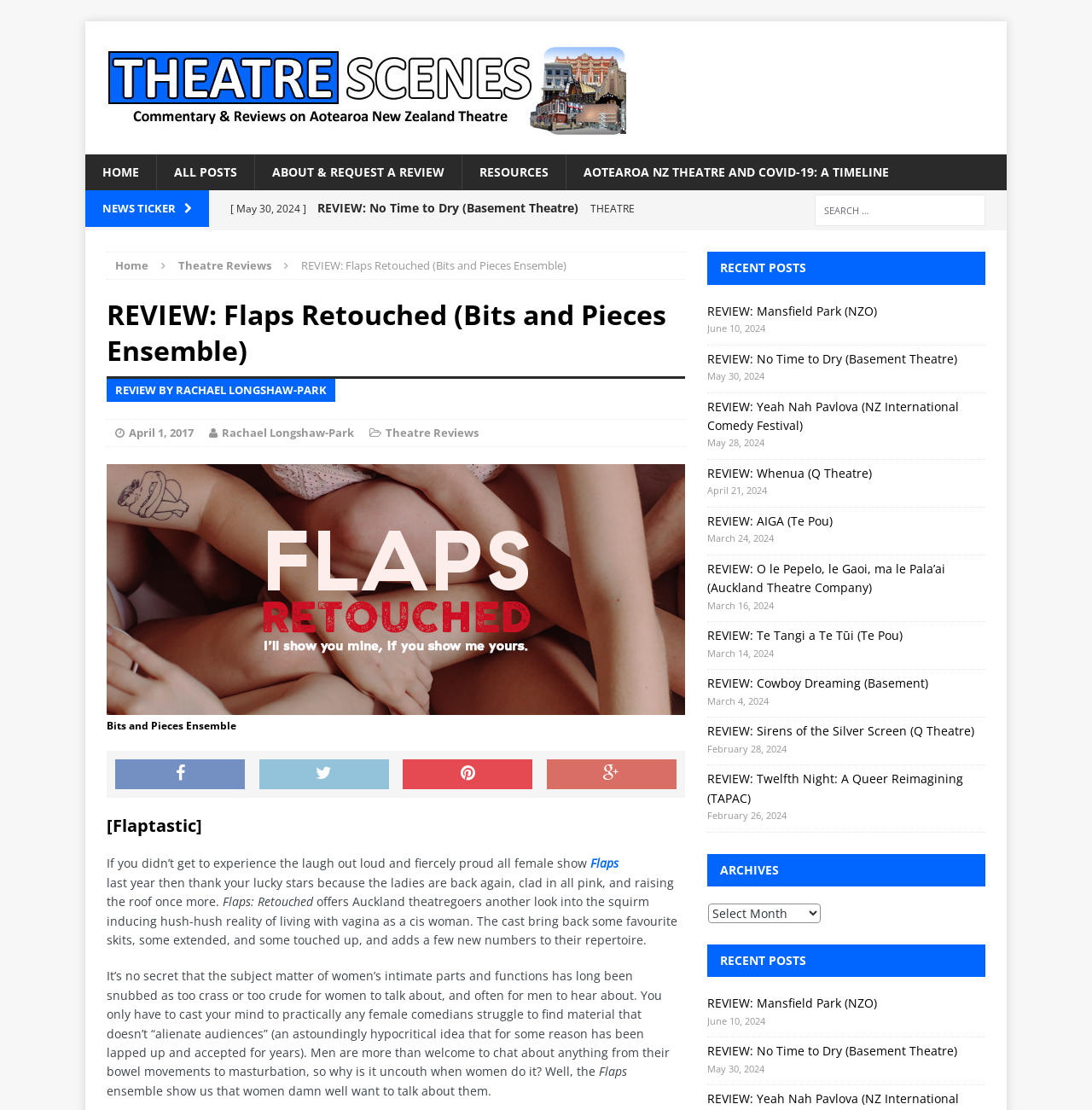Identify the bounding box coordinates necessary to click and complete the given instruction: "Click on the 'HOME' link".

[0.078, 0.139, 0.143, 0.172]